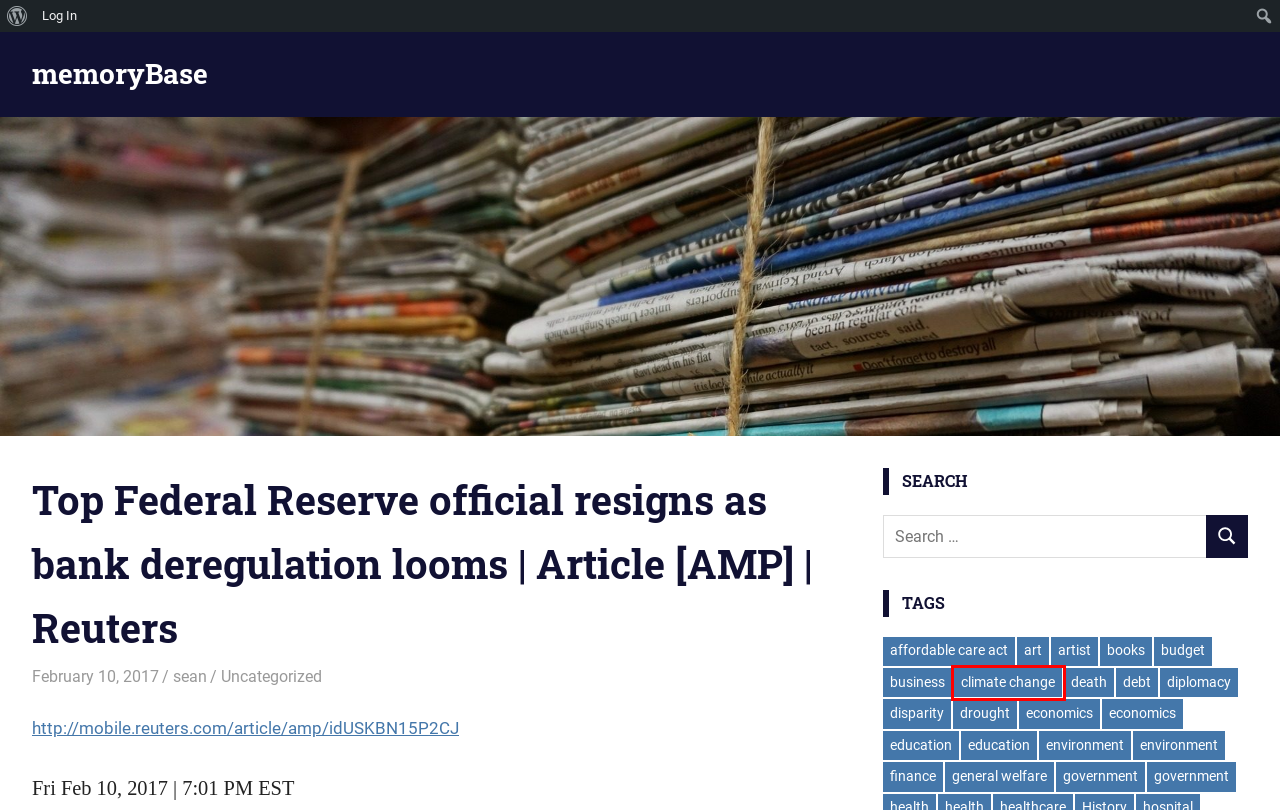You have a screenshot showing a webpage with a red bounding box around a UI element. Choose the webpage description that best matches the new page after clicking the highlighted element. Here are the options:
A. climate change – memoryBase
B. finance – memoryBase
C. Log In ‹ memoryBase — WordPress
D. education – memoryBase
E. disparity – memoryBase
F. budget – memoryBase
G. debt – memoryBase
H. books – memoryBase

A